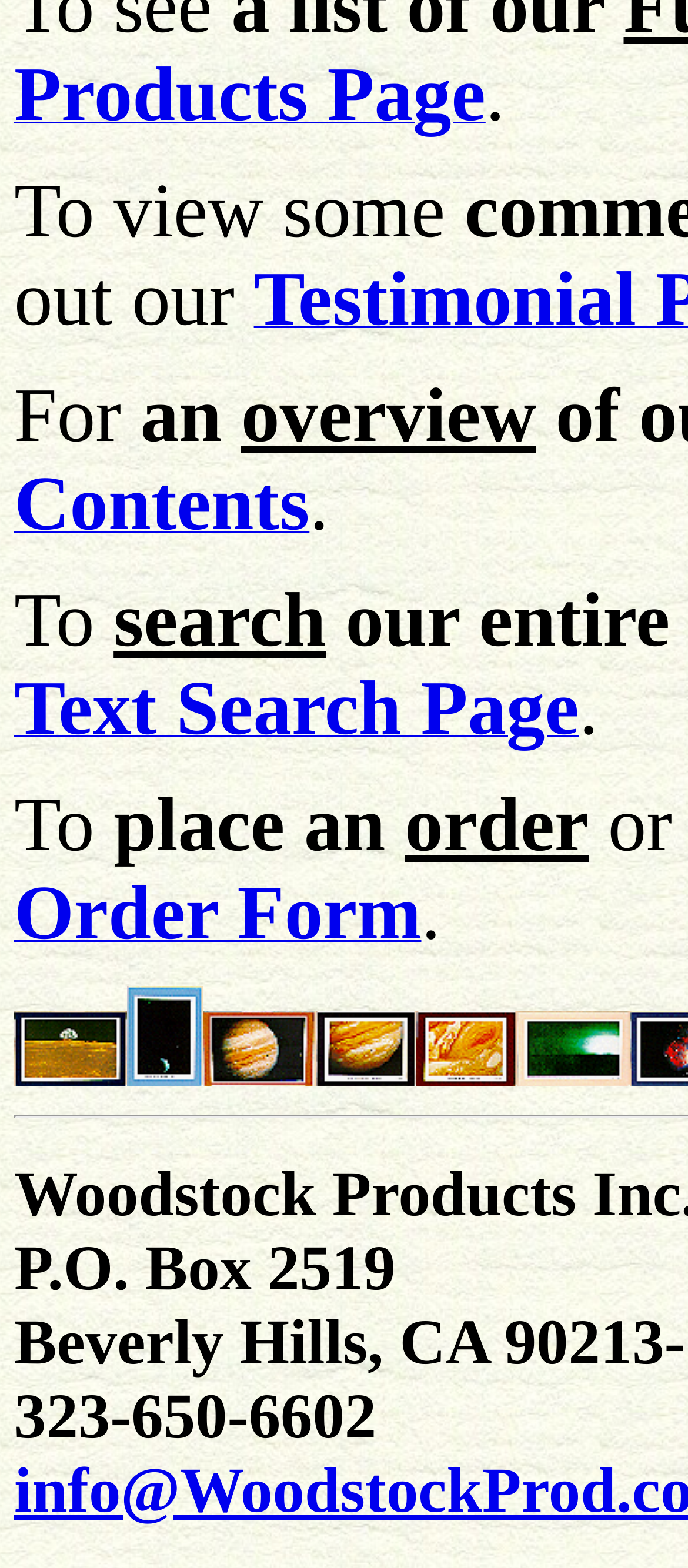What can be done on the 'Order Form' page?
Look at the screenshot and provide an in-depth answer.

I inferred the purpose of the 'Order Form' page by looking at the surrounding text, which says 'To place an order', indicating that the page is for placing orders.